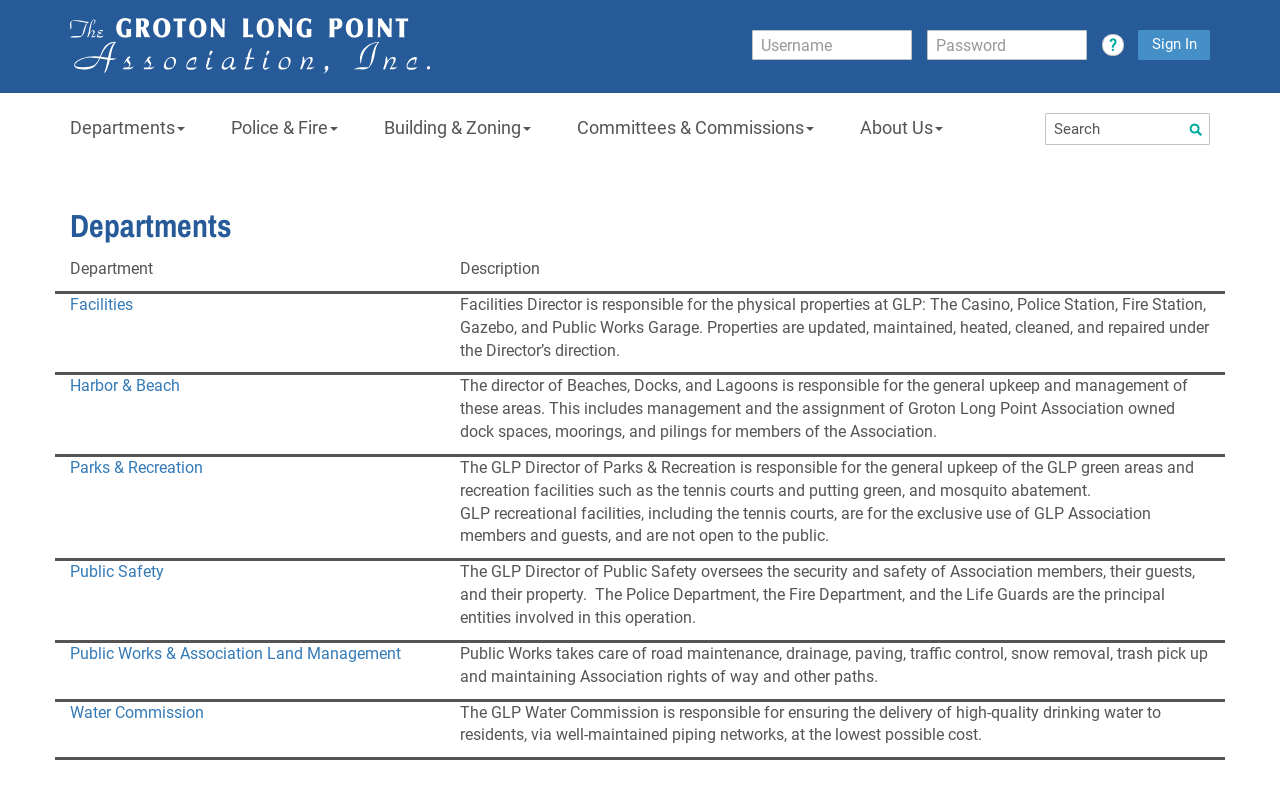What is the role of the Director of Beaches, Docks, and Lagoons?
Based on the image, provide your answer in one word or phrase.

Manage dock spaces and beaches